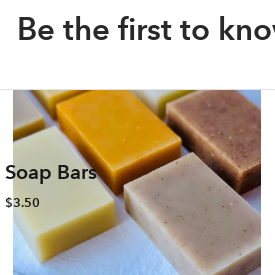Describe in detail everything you see in the image.

The image features a delightful array of soap bars displayed in assorted colors and textures, showcasing a premium vegan product line. Among the bars, a vibrant yellow soap stands out, complemented by lighter shades of beige and cream. 

Prominently overlaid on the image is the label "Soap Bars," which highlights the product category. Below, the price of $3.50 indicates its affordability, making it an attractive option for customers looking for quality skincare products. This visual promotes a clean, natural aesthetic that aligns well with the ideals of sustainability and wellness.